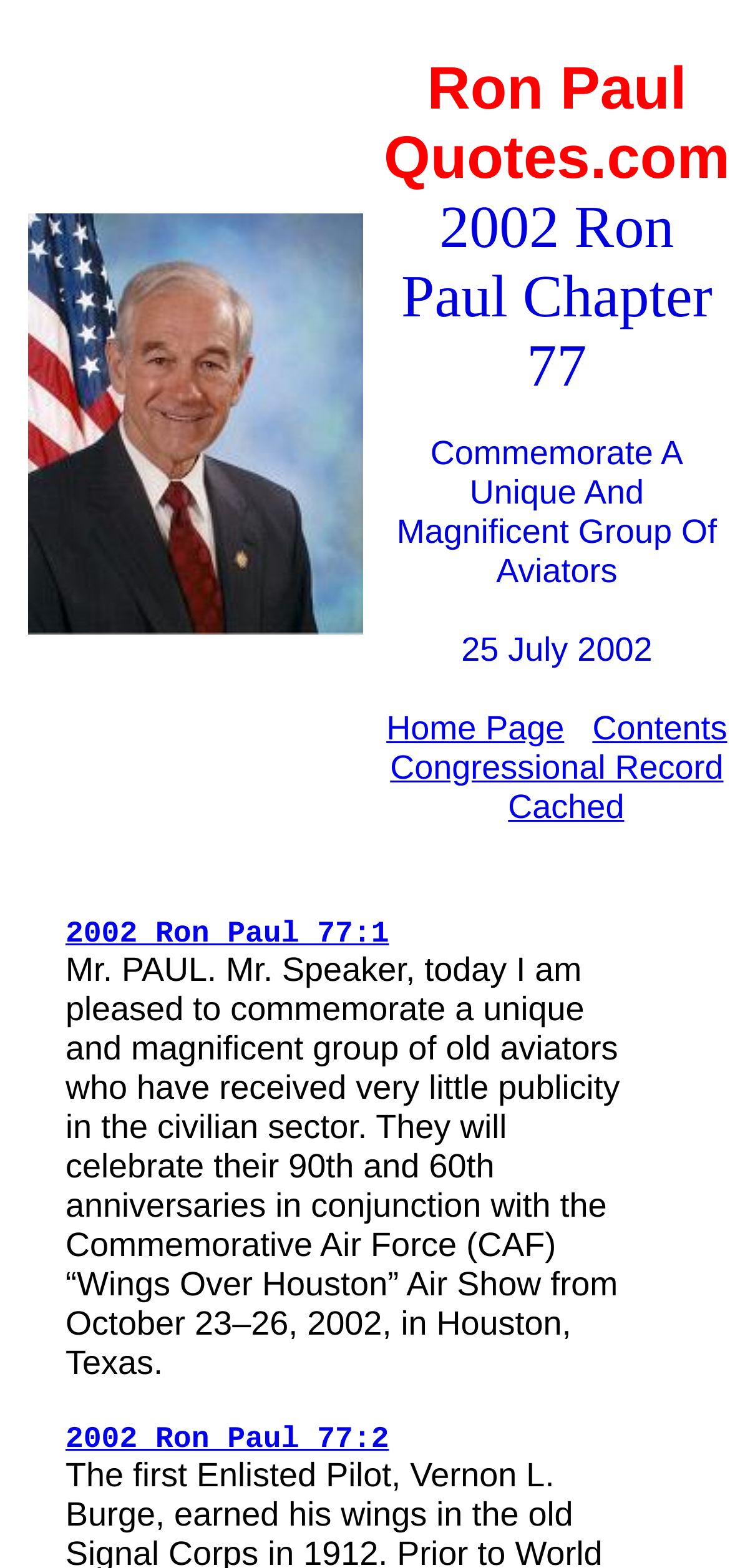Given the element description "Congressional Record" in the screenshot, predict the bounding box coordinates of that UI element.

[0.534, 0.478, 0.991, 0.501]